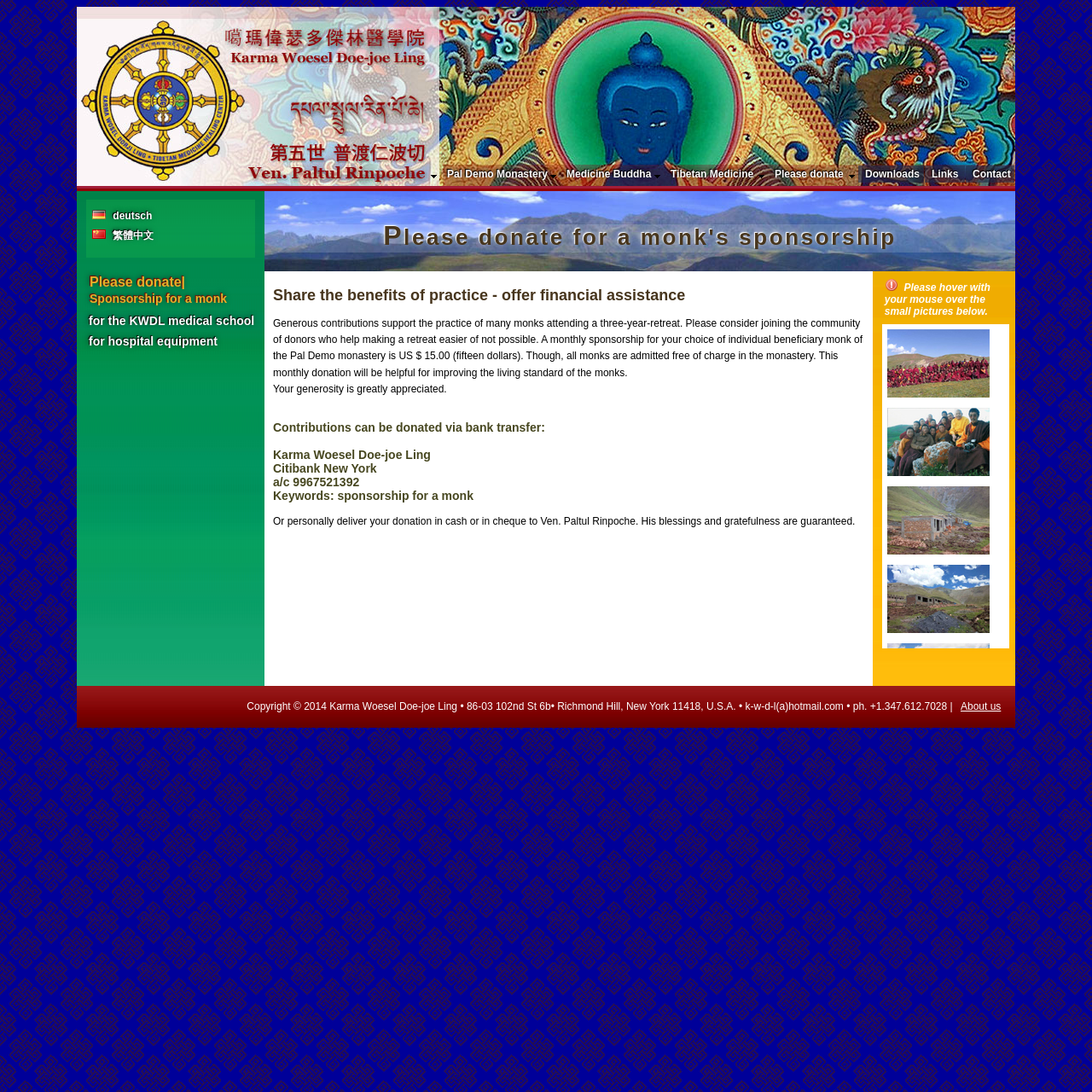What is the email address mentioned on the webpage?
Using the picture, provide a one-word or short phrase answer.

k-w-d-l@hotmail.com